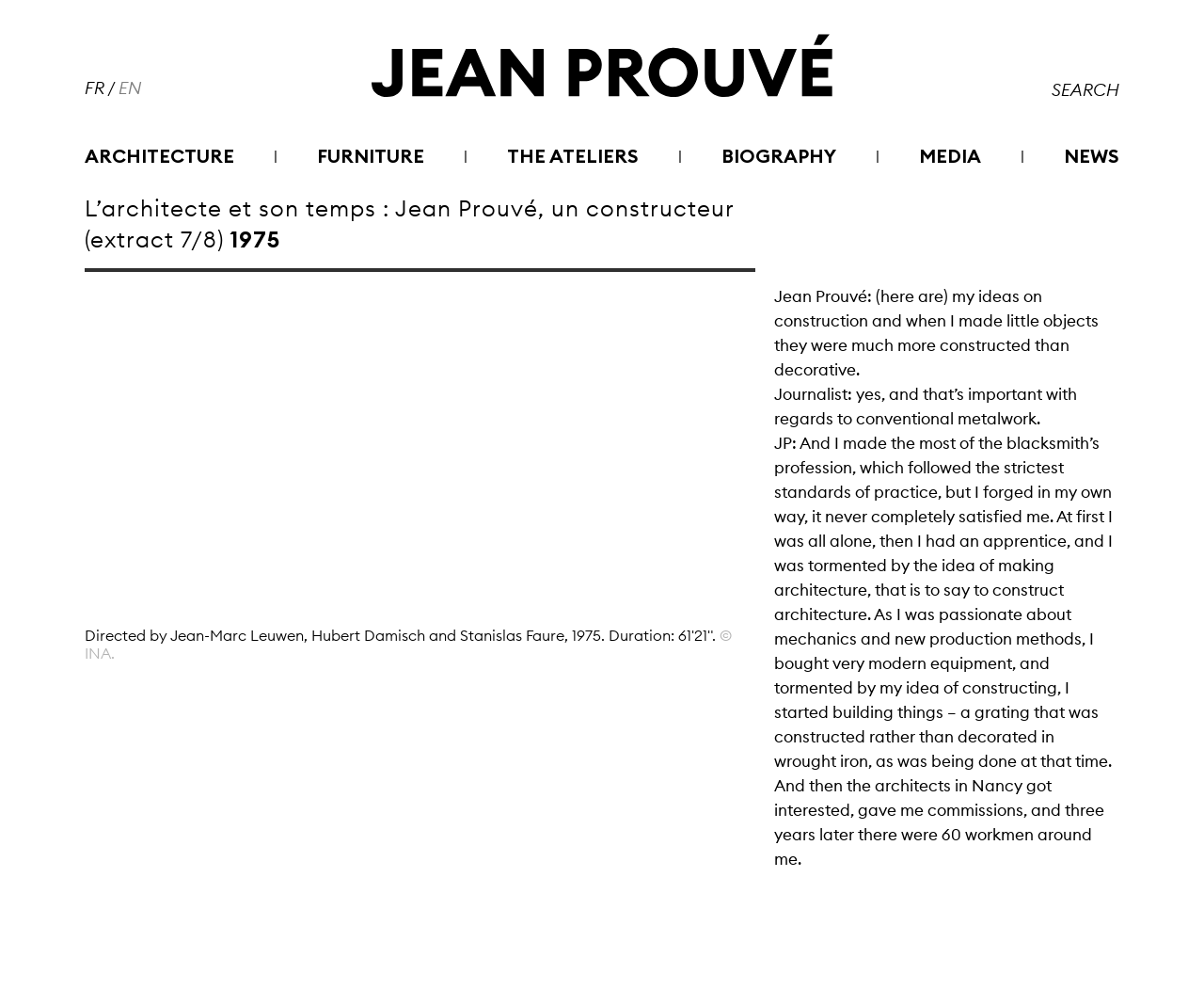What is the language of the webpage?
Can you provide a detailed and comprehensive answer to the question?

The webpage provides language options, with 'FR' and 'EN' links at the top, indicating that the webpage is available in French and English.